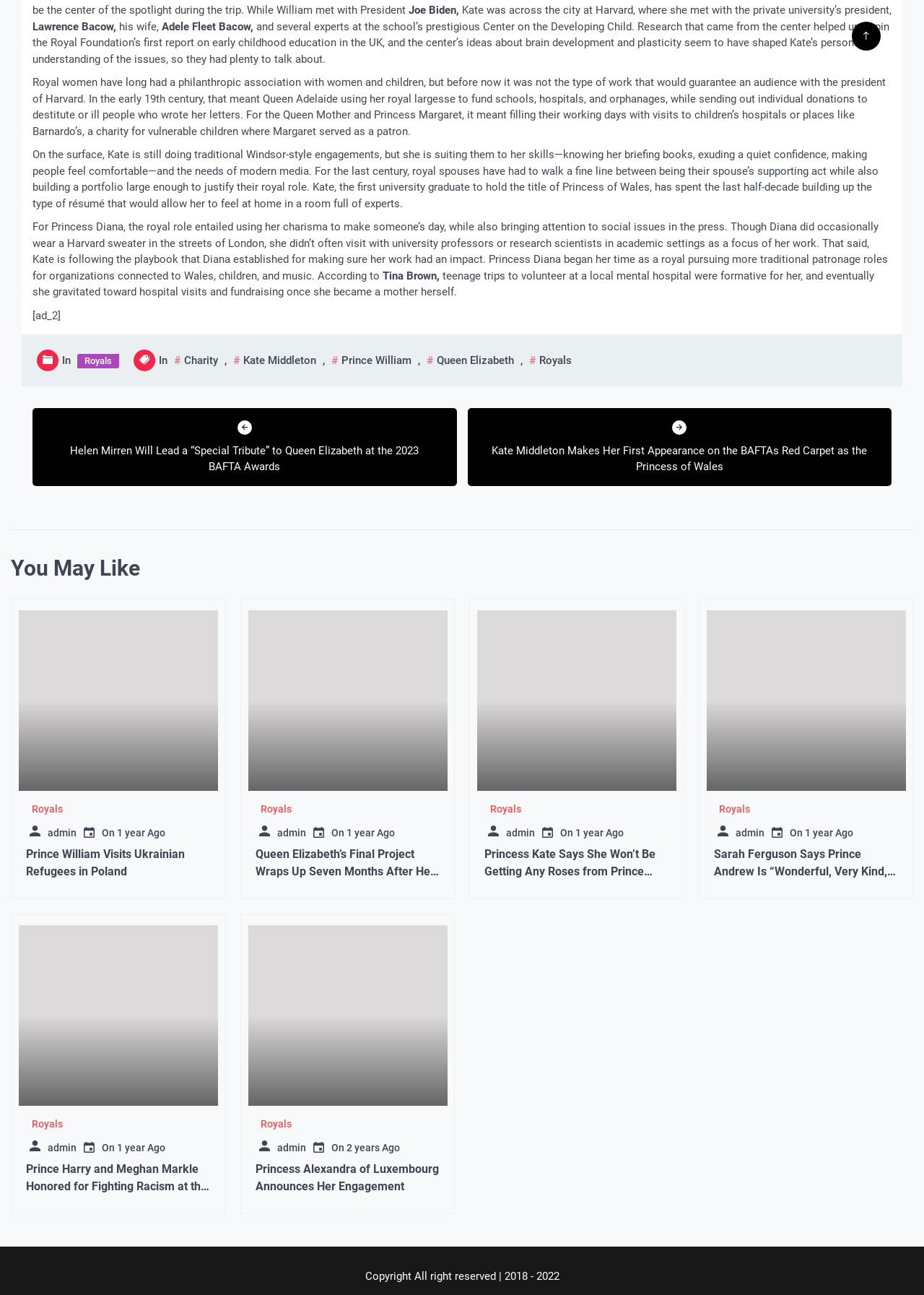Based on the image, please elaborate on the answer to the following question:
Who is the president of Harvard?

The answer can be found in the text 'Lawrence Bacow, his wife, Adele Fleet Bacow, and several experts at the school’s prestigious Center on the Developing Child.' which indicates that Lawrence Bacow is the president of Harvard.